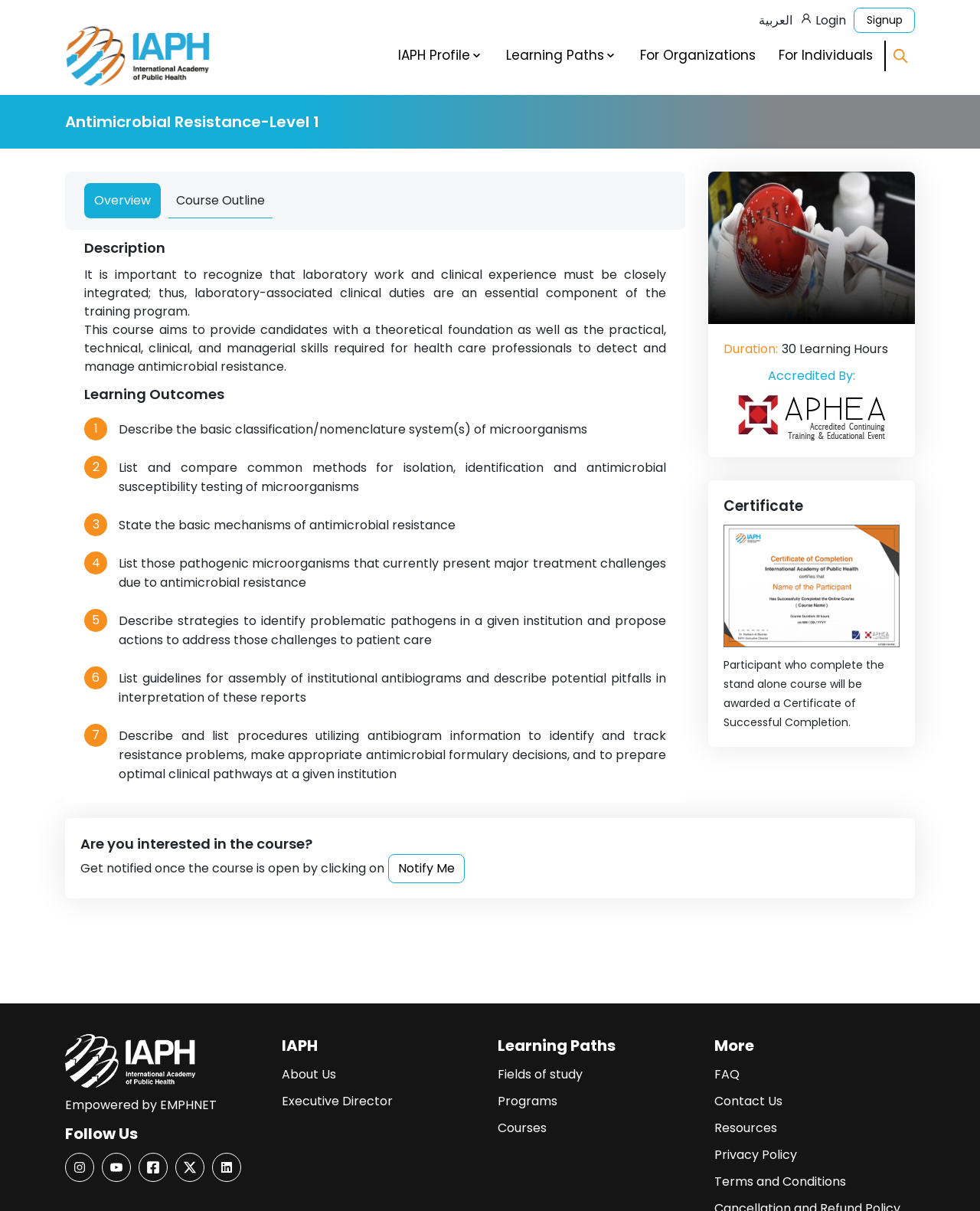Determine the bounding box coordinates of the UI element described by: "Resources".

[0.729, 0.924, 0.793, 0.939]